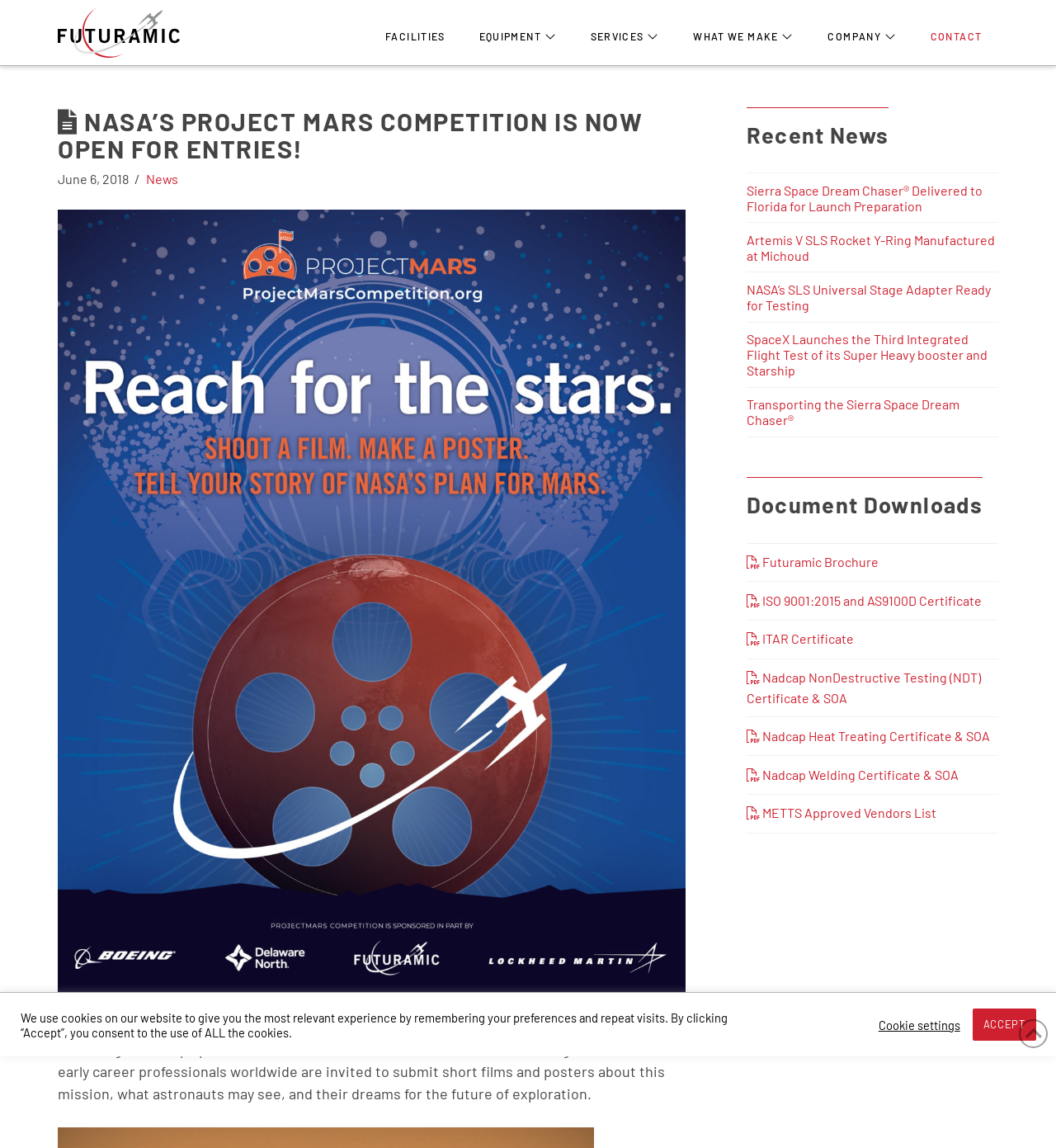Please determine the heading text of this webpage.

 NASA’S PROJECT MARS COMPETITION IS NOW OPEN FOR ENTRIES!